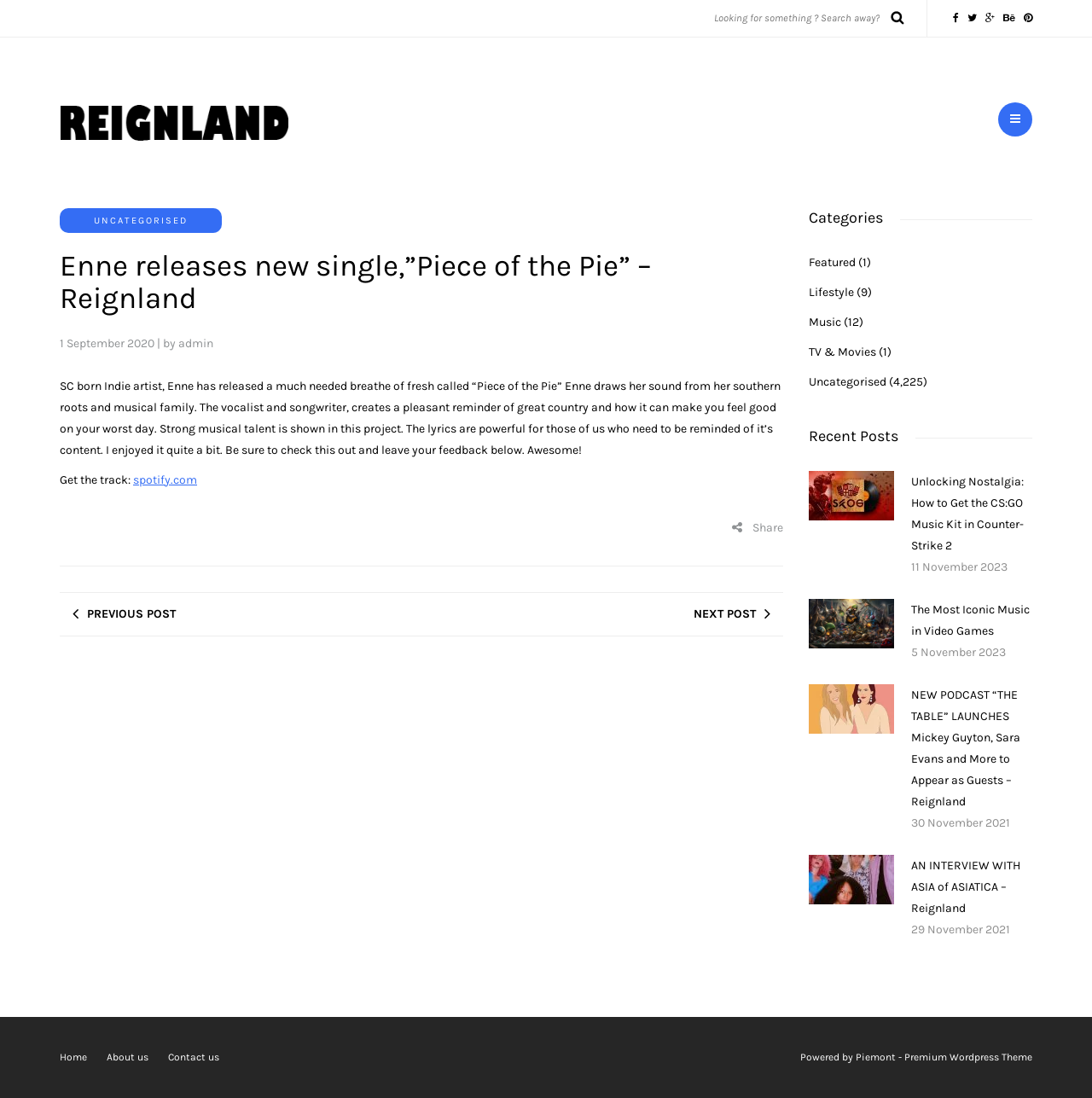Please determine the bounding box coordinates of the section I need to click to accomplish this instruction: "switch skin".

None